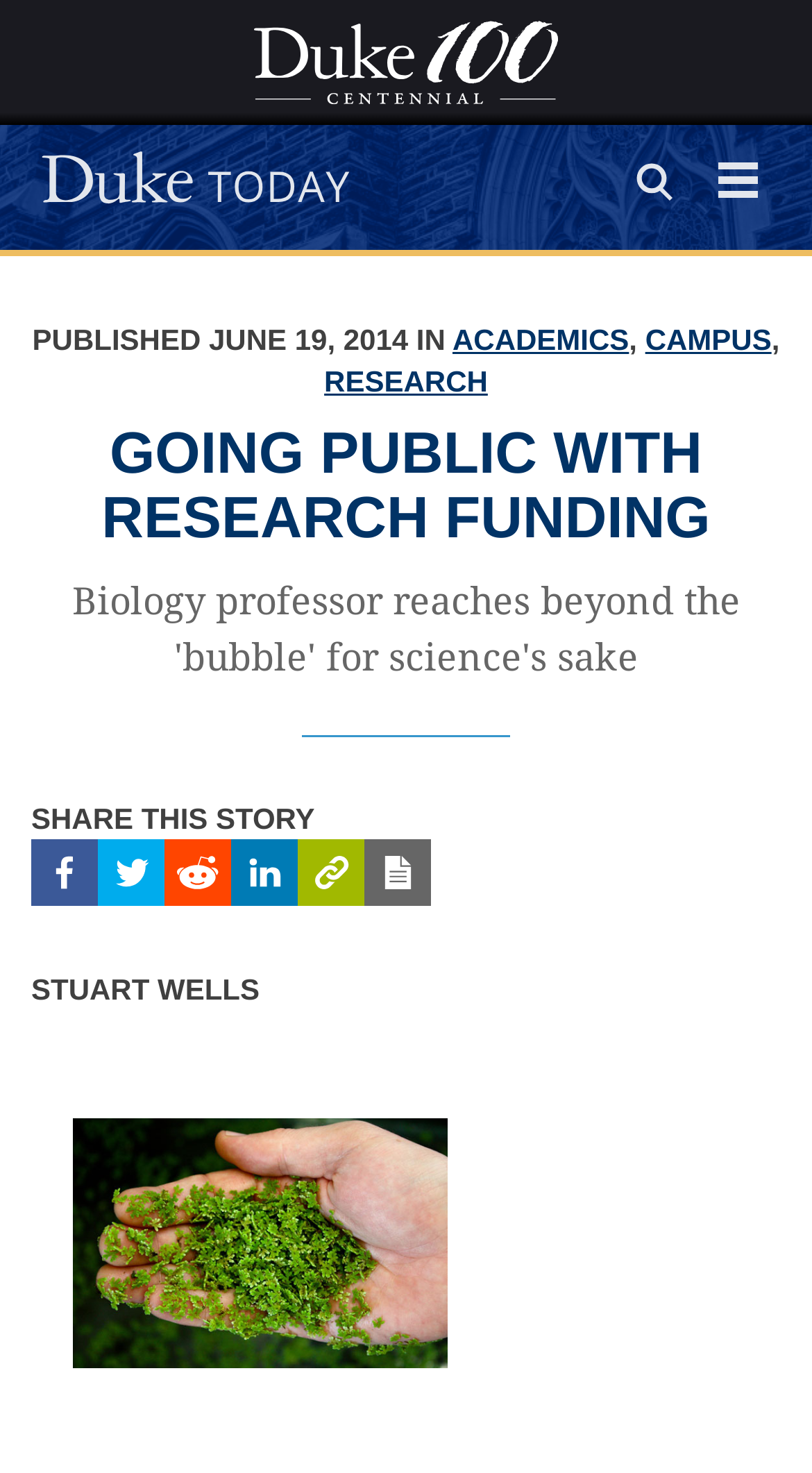Locate the primary headline on the webpage and provide its text.

GOING PUBLIC WITH RESEARCH FUNDING